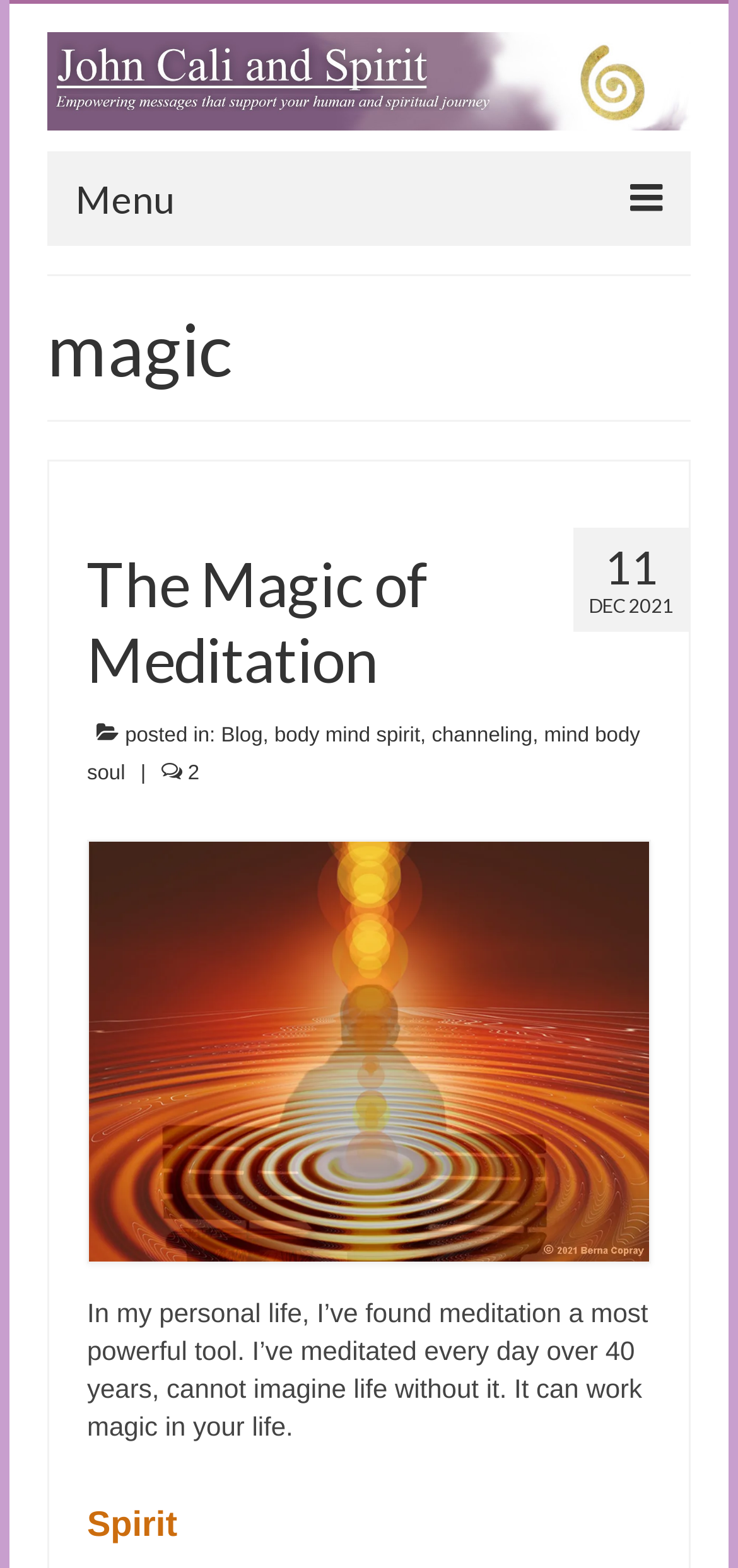Find the bounding box of the UI element described as: "Privacy". The bounding box coordinates should be given as four float values between 0 and 1, i.e., [left, top, right, bottom].

None